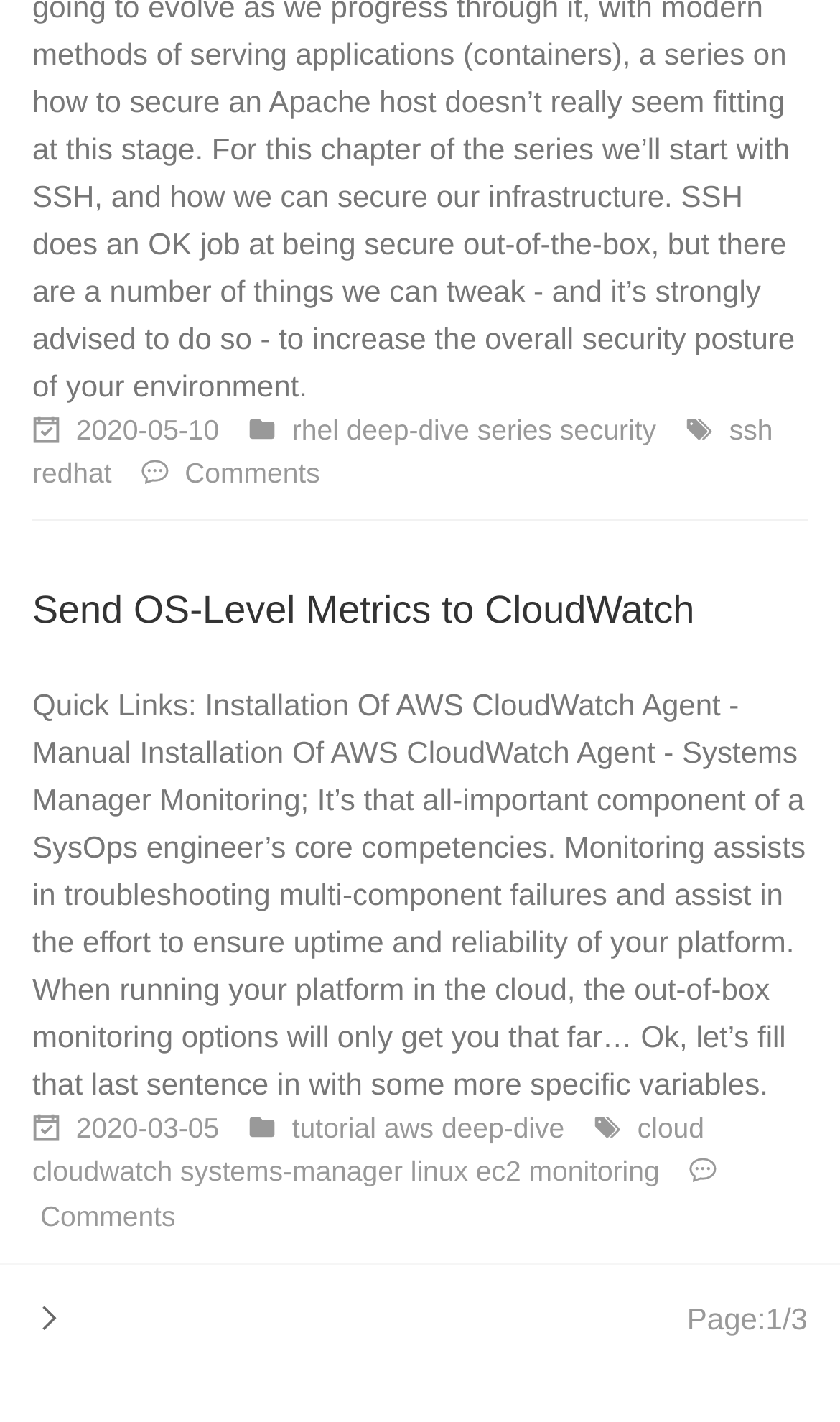Provide a single word or phrase to answer the given question: 
What is the topic of the article?

OS-Level Metrics to CloudWatch